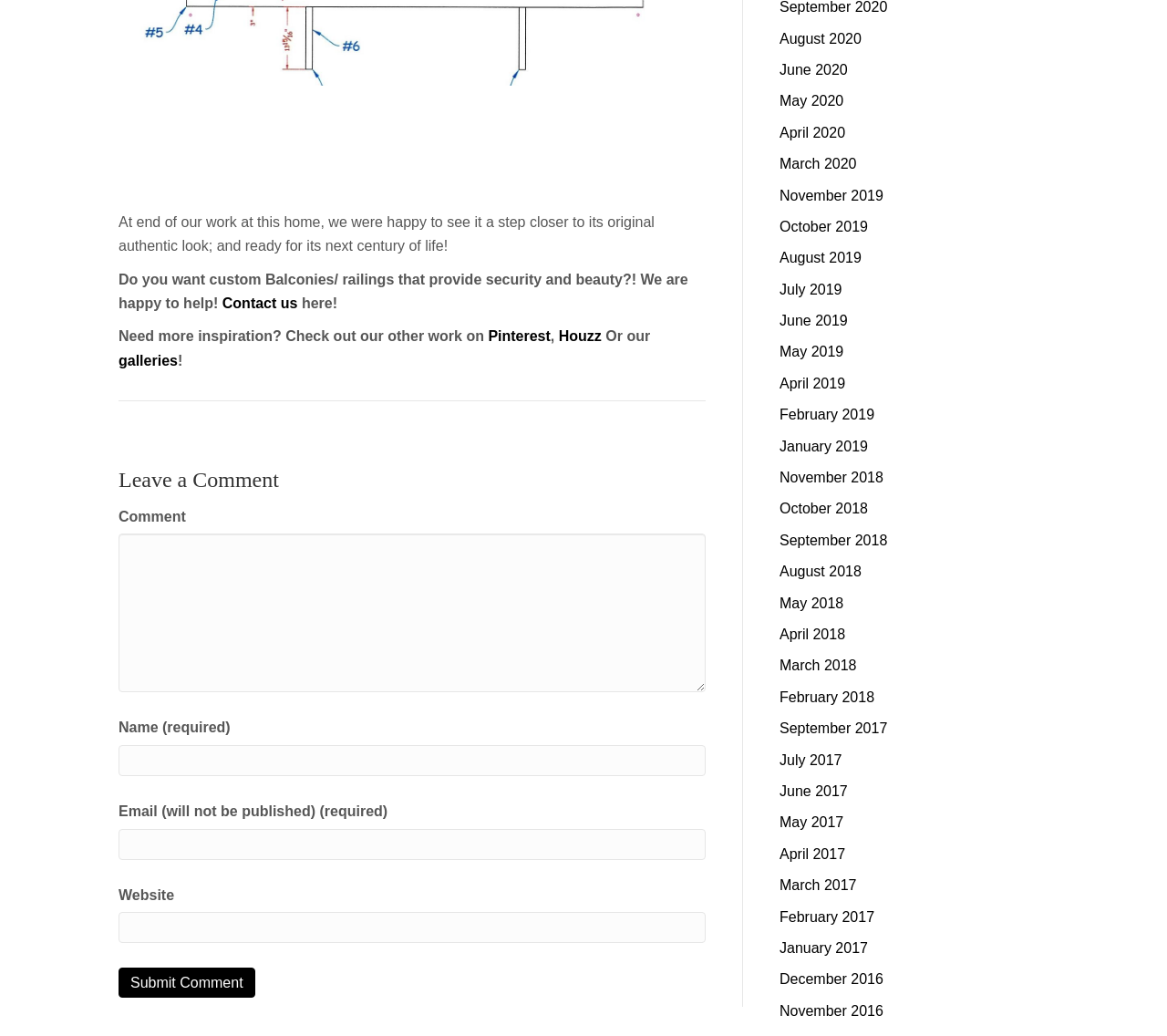Locate the bounding box of the UI element based on this description: "Pinterest". Provide four float numbers between 0 and 1 as [left, top, right, bottom].

[0.418, 0.317, 0.472, 0.332]